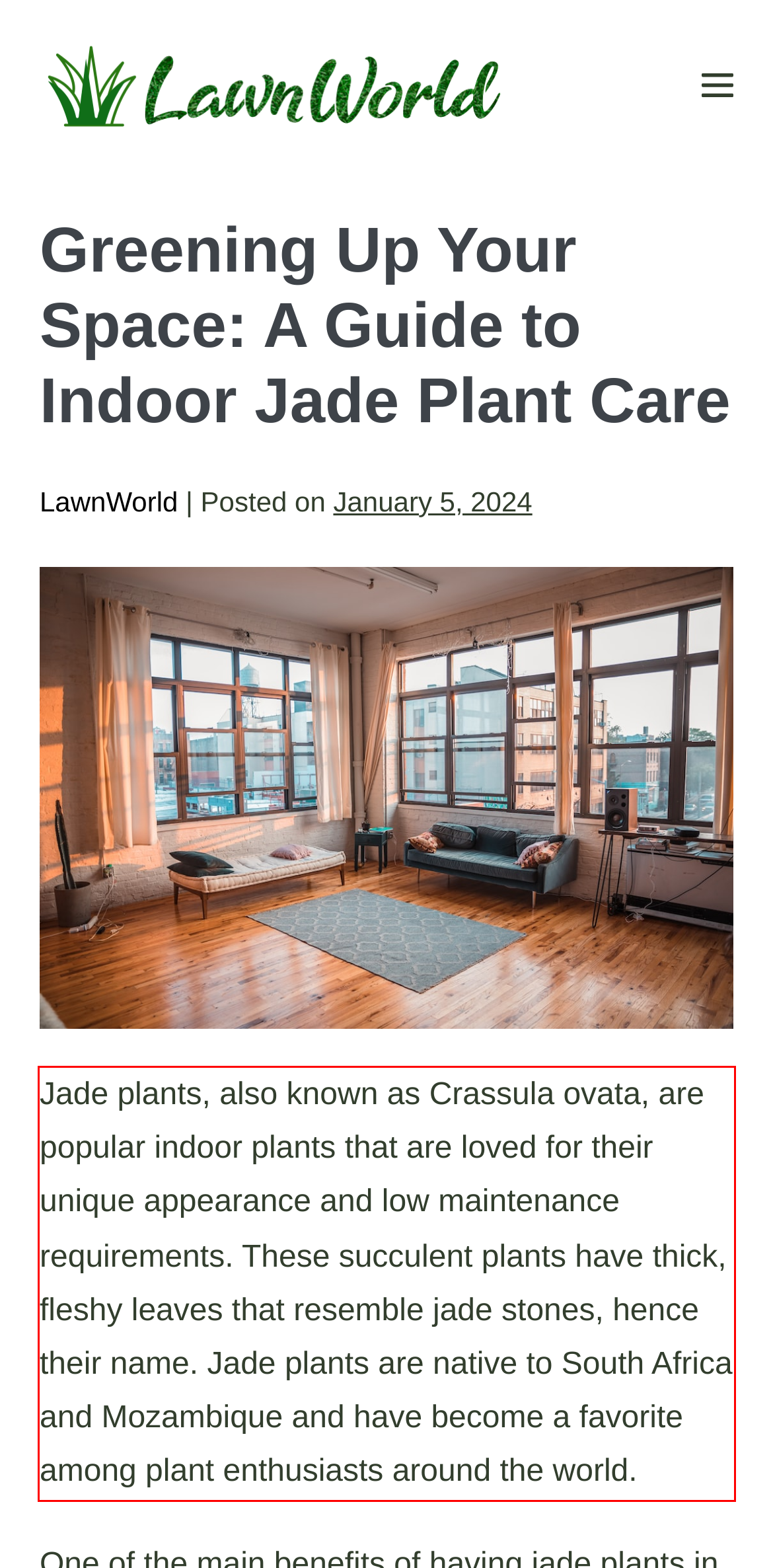Please perform OCR on the text within the red rectangle in the webpage screenshot and return the text content.

Jade plants, also known as Crassula ovata, are popular indoor plants that are loved for their unique appearance and low maintenance requirements. These succulent plants have thick, fleshy leaves that resemble jade stones, hence their name. Jade plants are native to South Africa and Mozambique and have become a favorite among plant enthusiasts around the world.